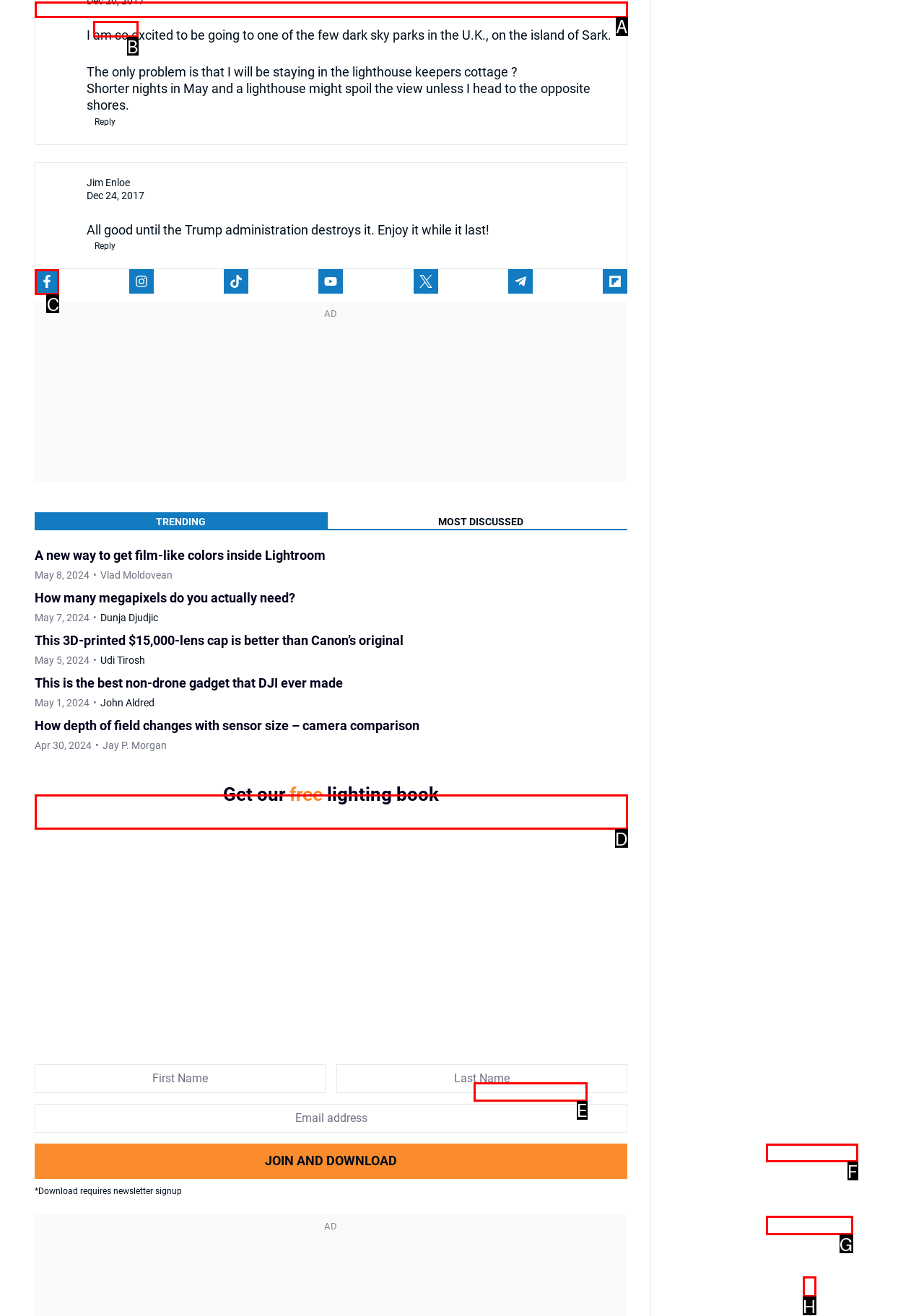Determine which HTML element to click to execute the following task: Click on Facebook Answer with the letter of the selected option.

C